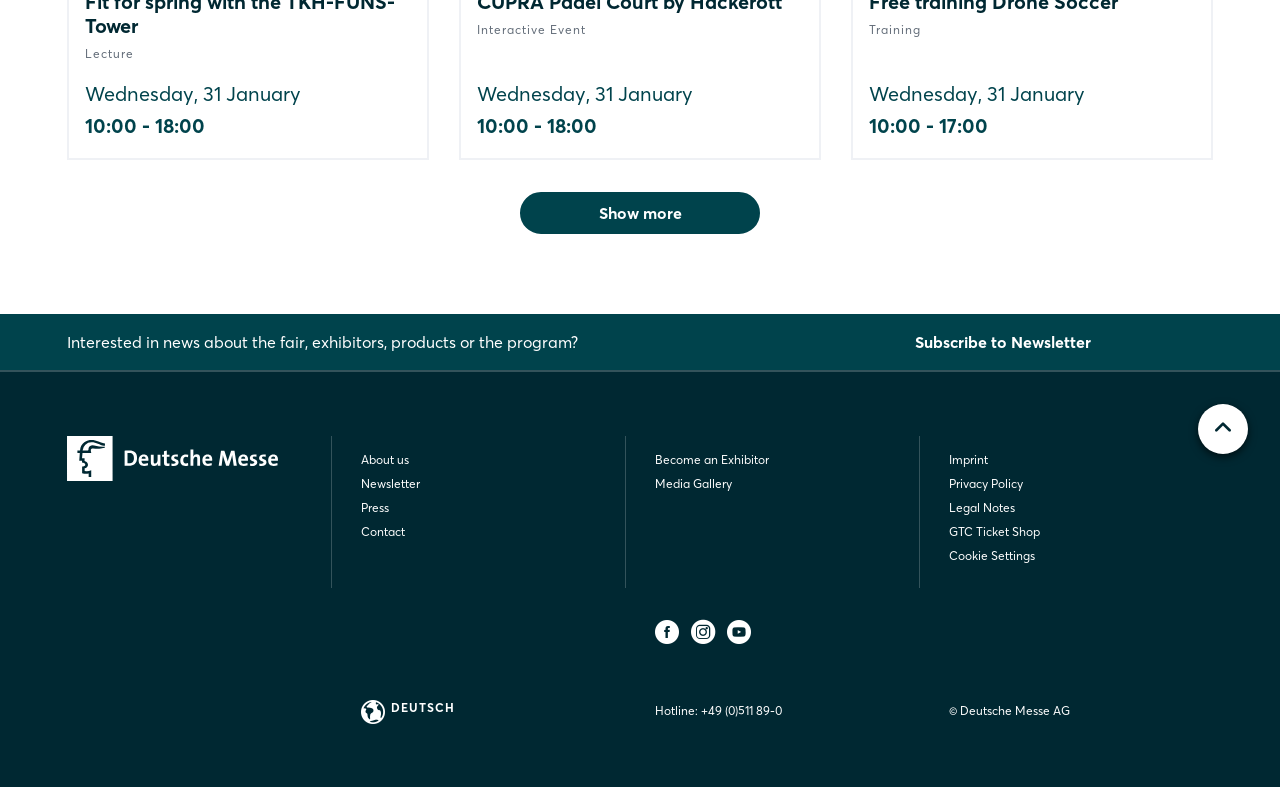Using the provided description: "Become an Exhibitor", find the bounding box coordinates of the corresponding UI element. The output should be four float numbers between 0 and 1, in the format [left, top, right, bottom].

[0.512, 0.574, 0.718, 0.594]